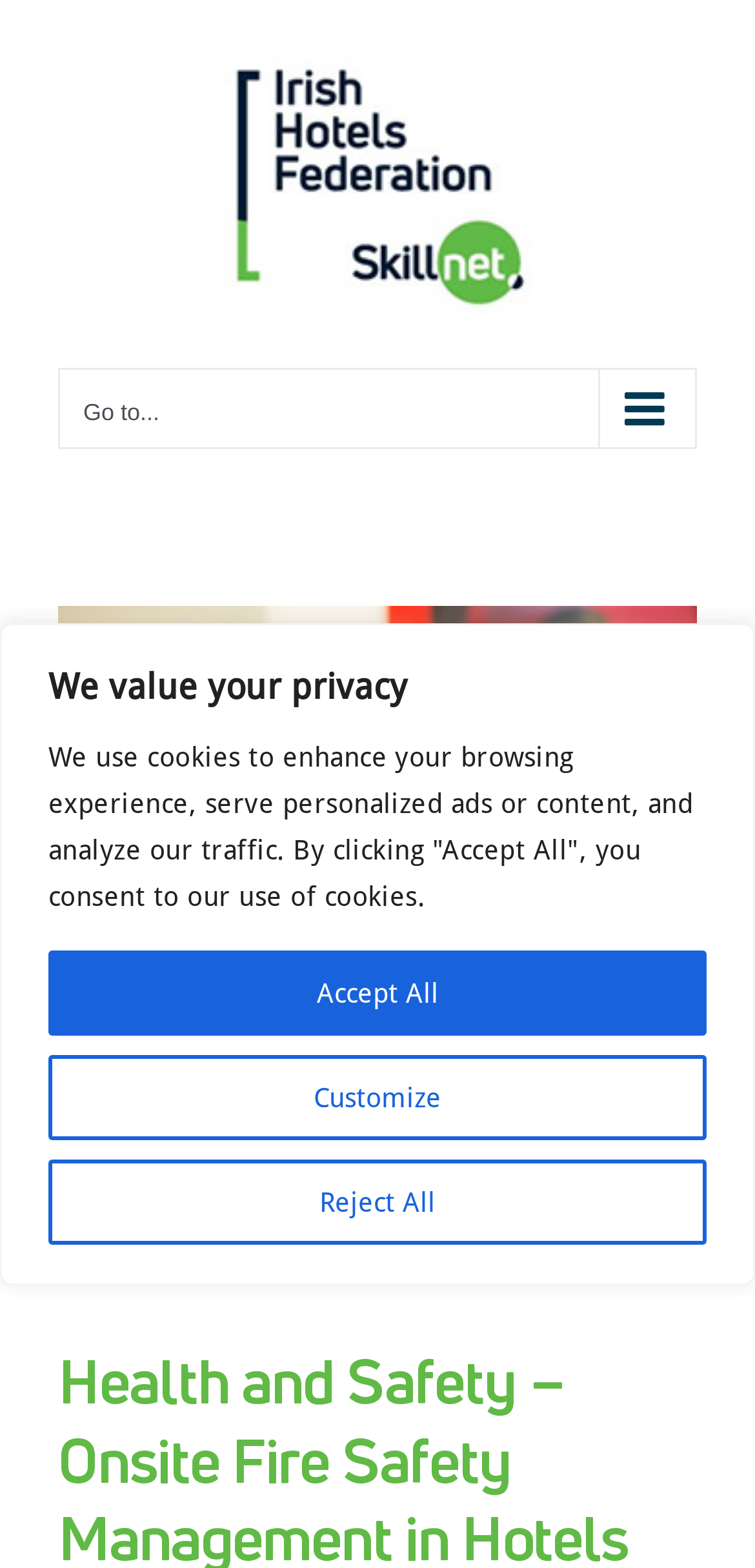Please locate the clickable area by providing the bounding box coordinates to follow this instruction: "Click the IHF Skillnet logo".

[0.077, 0.025, 0.923, 0.21]